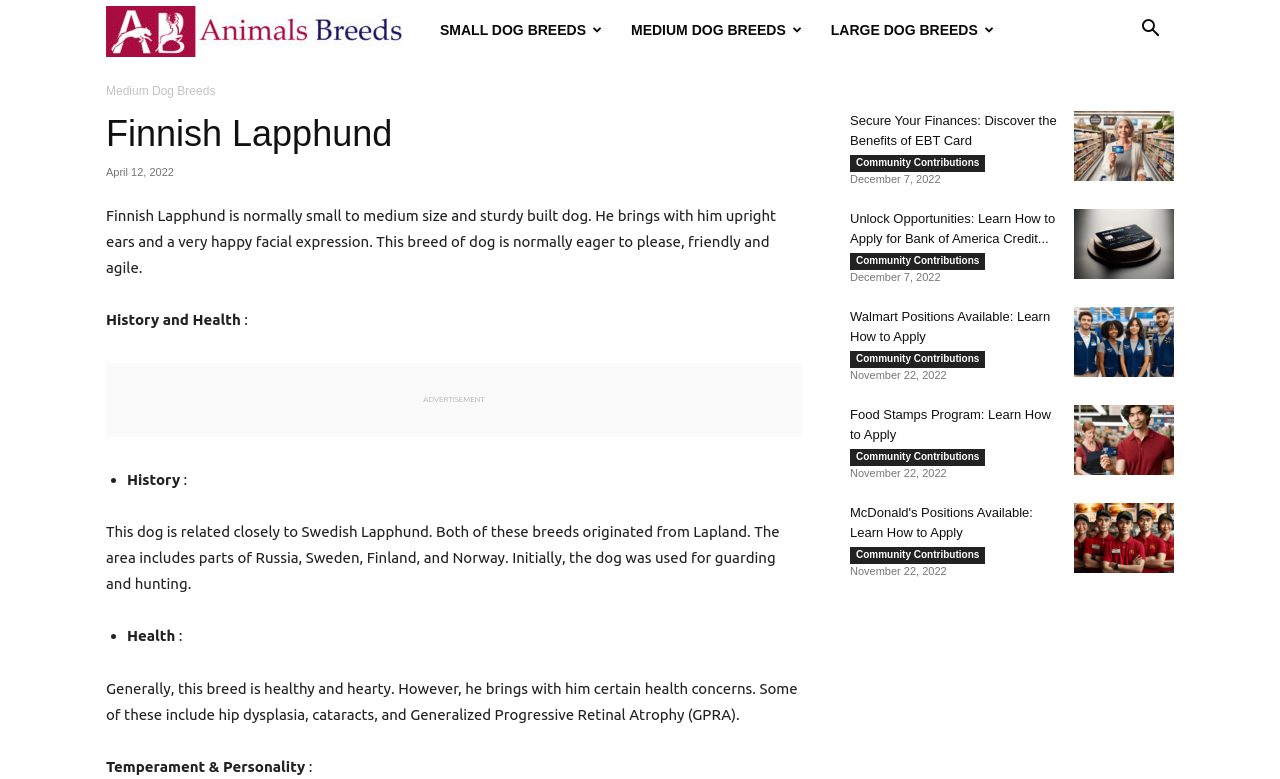Please reply with a single word or brief phrase to the question: 
What is the temperament of the Finnish Lapphund?

Eager to please, friendly, agile